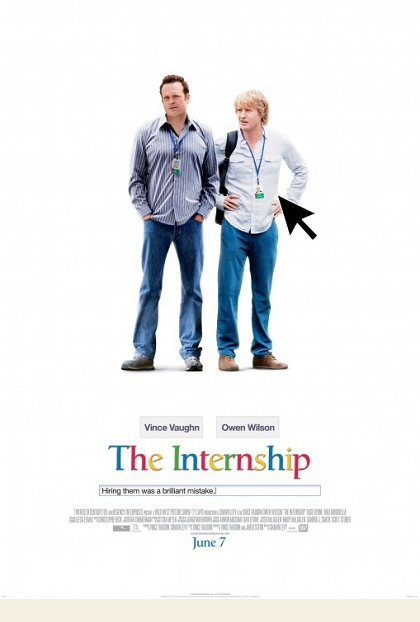Describe the image thoroughly, including all noticeable details.

The image features the promotional poster for the film "The Internship," prominently showcasing stars Vince Vaughn and Owen Wilson. The two actors are standing side by side; Vaughn is dressed in a striped shirt paired with jeans and has a casual stance, while Wilson is in a solid shirt and jeans, presenting a more relaxed demeanor. Both actors wear identification badges, indicating their roles in the movie that centers around their experiences as interns in a tech company. The film's title, "The Internship," is displayed in a colorful font at the bottom, accompanied by the tagline "Hiring them was a brilliant mistake." The release date of June 7 is also noted at the bottom of the poster, capturing the lighthearted and comical essence of the film.